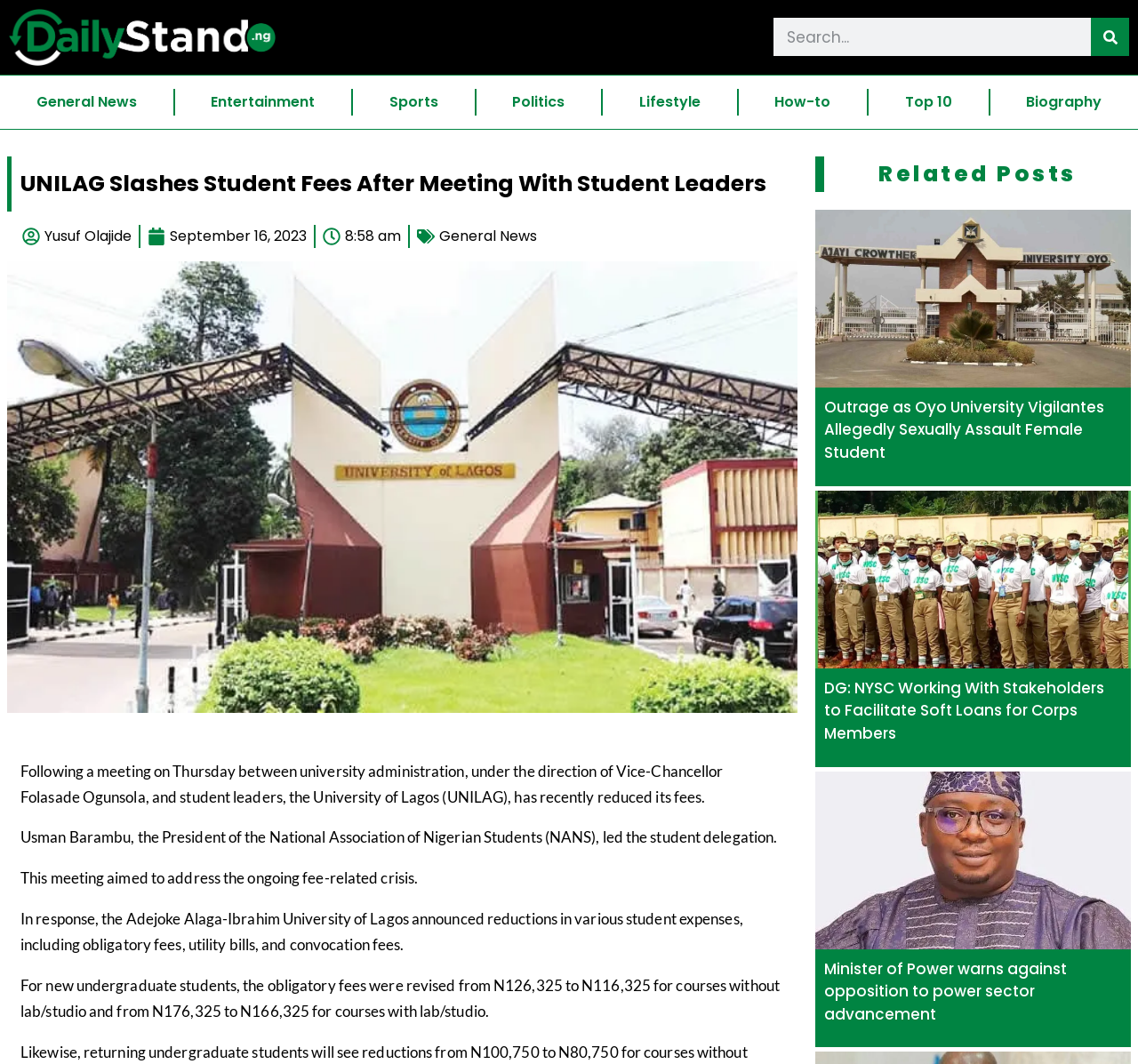Given the element description parent_node: Search name="s" placeholder="Search...", identify the bounding box coordinates for the UI element on the webpage screenshot. The format should be (top-left x, top-left y, bottom-right x, bottom-right y), with values between 0 and 1.

[0.68, 0.017, 0.959, 0.053]